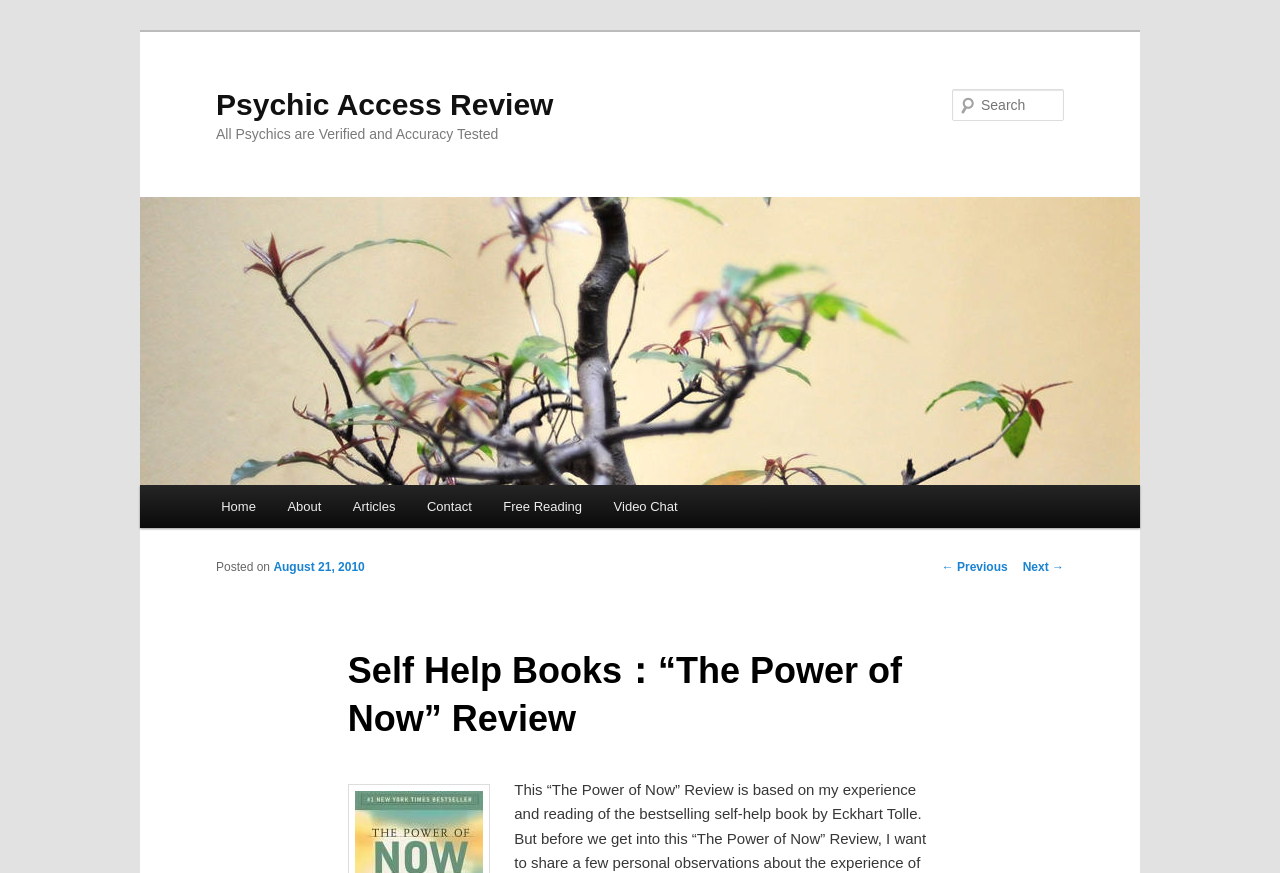Answer briefly with one word or phrase:
What is the date of the review?

August 21, 2010